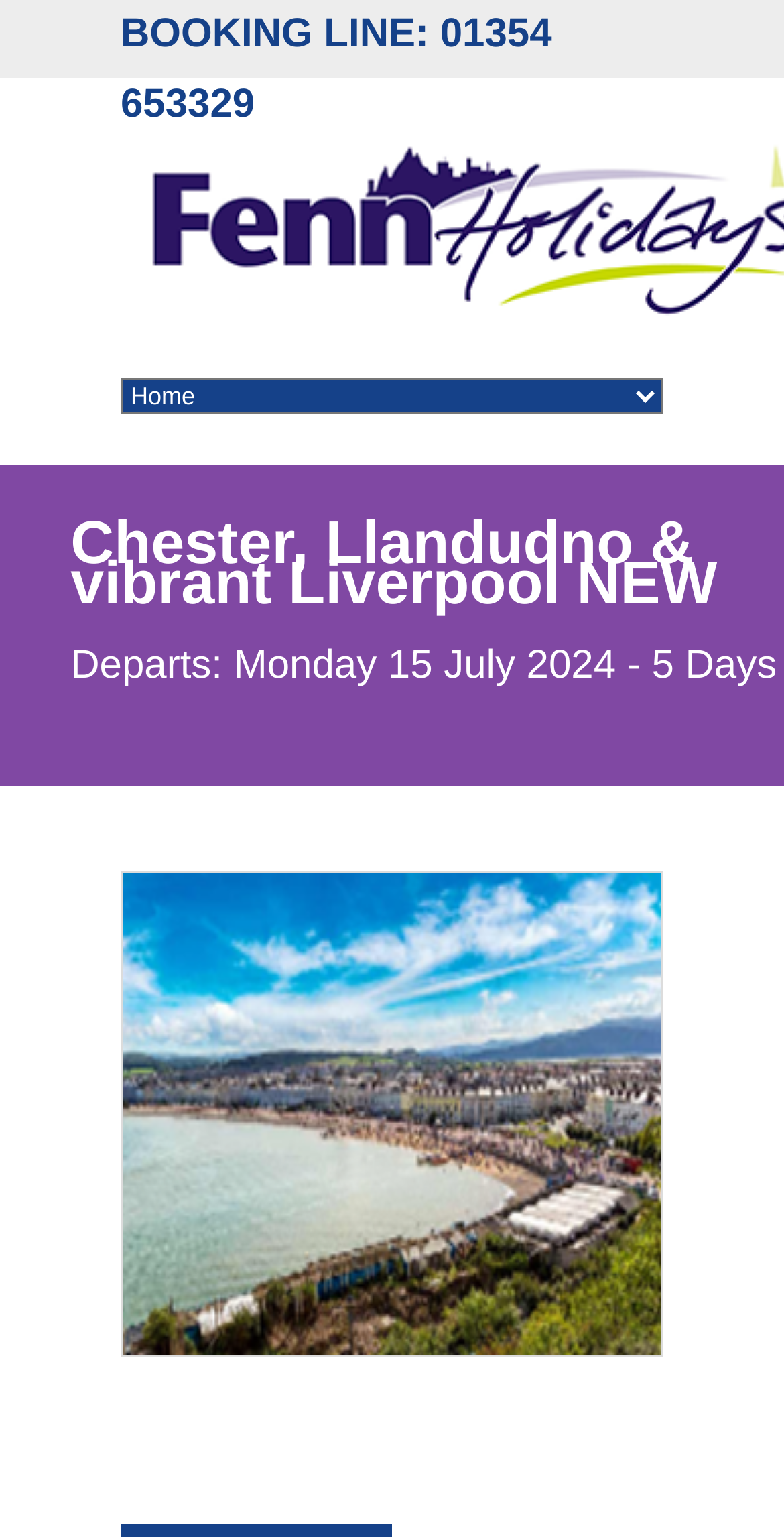Provide a comprehensive description of the webpage.

The webpage is titled "Home" and appears to be a travel or tour booking page. At the top, there is a group element that spans most of the width, containing a booking line phone number "01354 653329" and a small non-descriptive text element. To the right of the phone number is a link. 

Below this group element, there is a heading that stretches across the page. Underneath the heading, there is a combo box that takes up most of the width. 

Further down, there are two lines of text. The first line reads "Chester, Llandudno & vibrant Liverpool NEW", and the second line reads "Departs: Monday 15 July 2024 - 5 Days". These lines are positioned near the top half of the page.

At the bottom half of the page, there is a large image that takes up most of the width, leaving some space on the left and right sides.